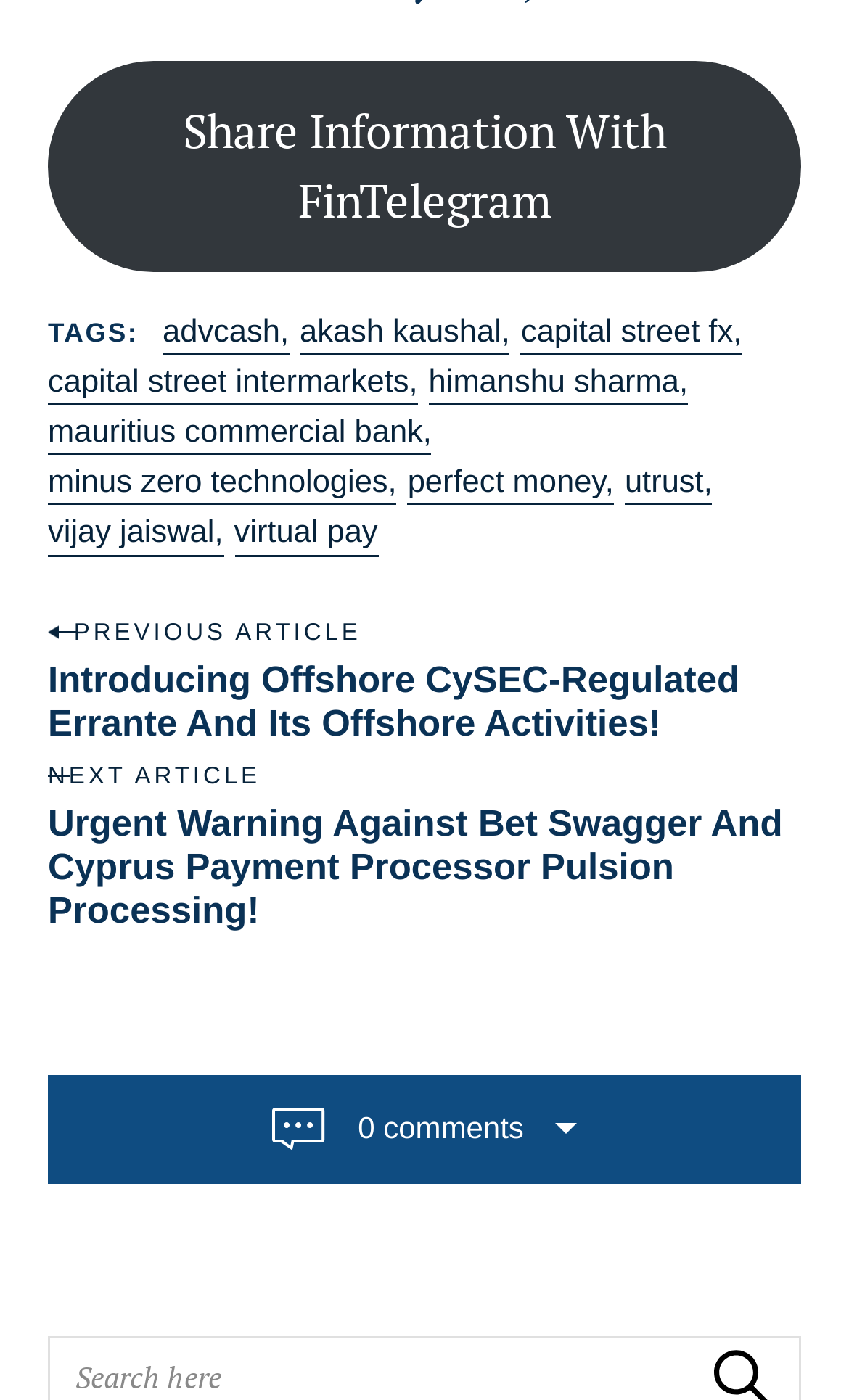From the element description: "utrust", extract the bounding box coordinates of the UI element. The coordinates should be expressed as four float numbers between 0 and 1, in the order [left, top, right, bottom].

[0.736, 0.333, 0.839, 0.361]